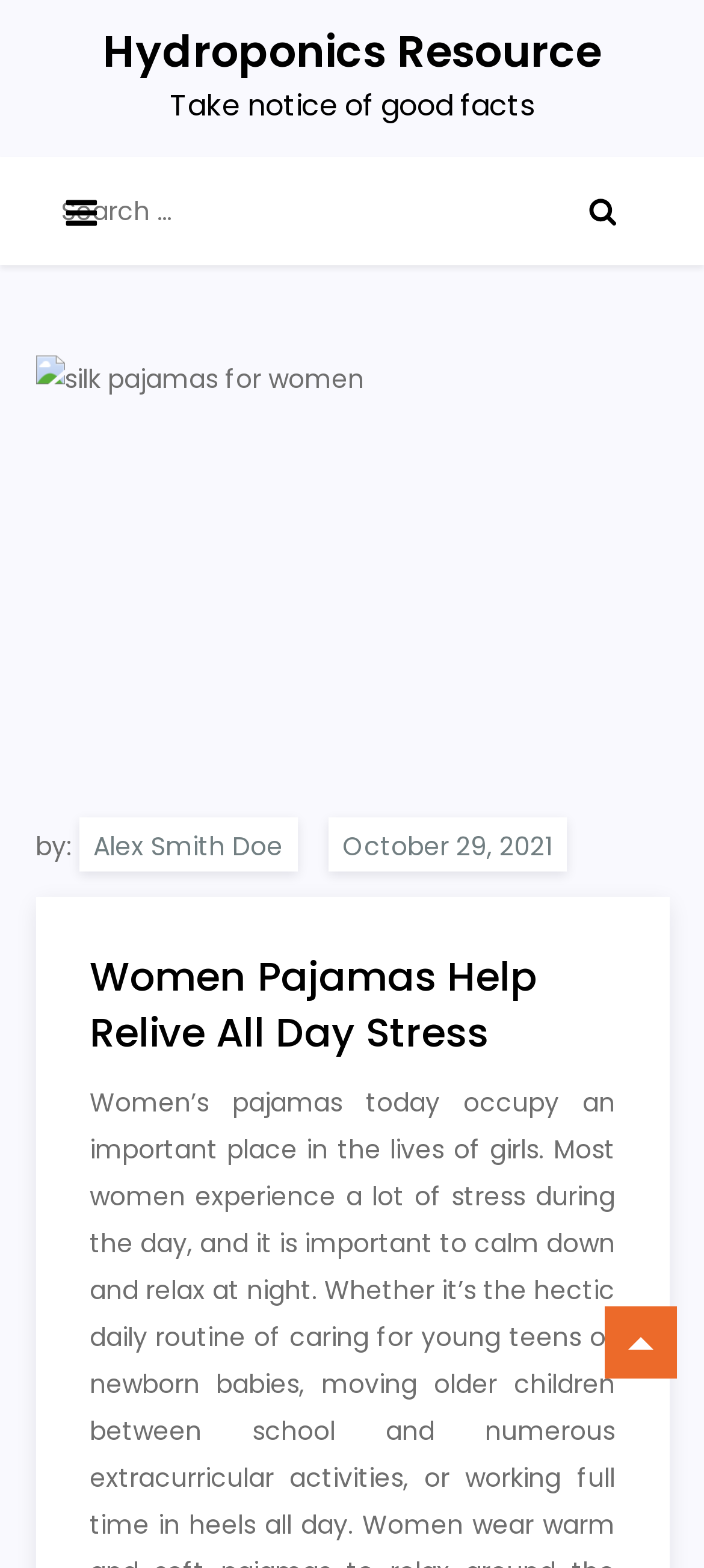Extract the bounding box coordinates for the UI element described by the text: "October 29, 2021November 5, 2021". The coordinates should be in the form of [left, top, right, bottom] with values between 0 and 1.

[0.465, 0.521, 0.804, 0.556]